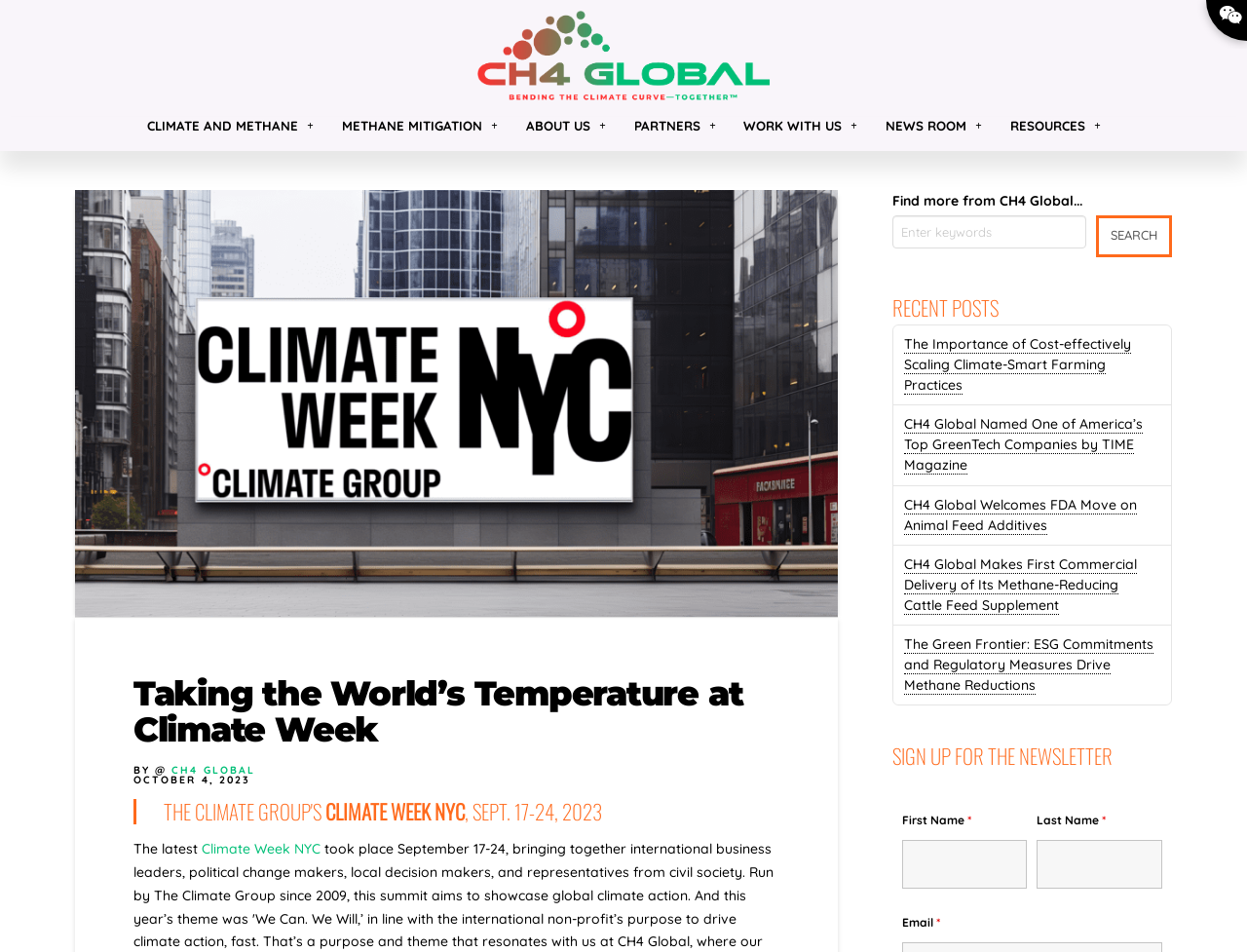Determine the coordinates of the bounding box for the clickable area needed to execute this instruction: "Read the latest news about Climate Week NYC".

[0.162, 0.883, 0.257, 0.901]